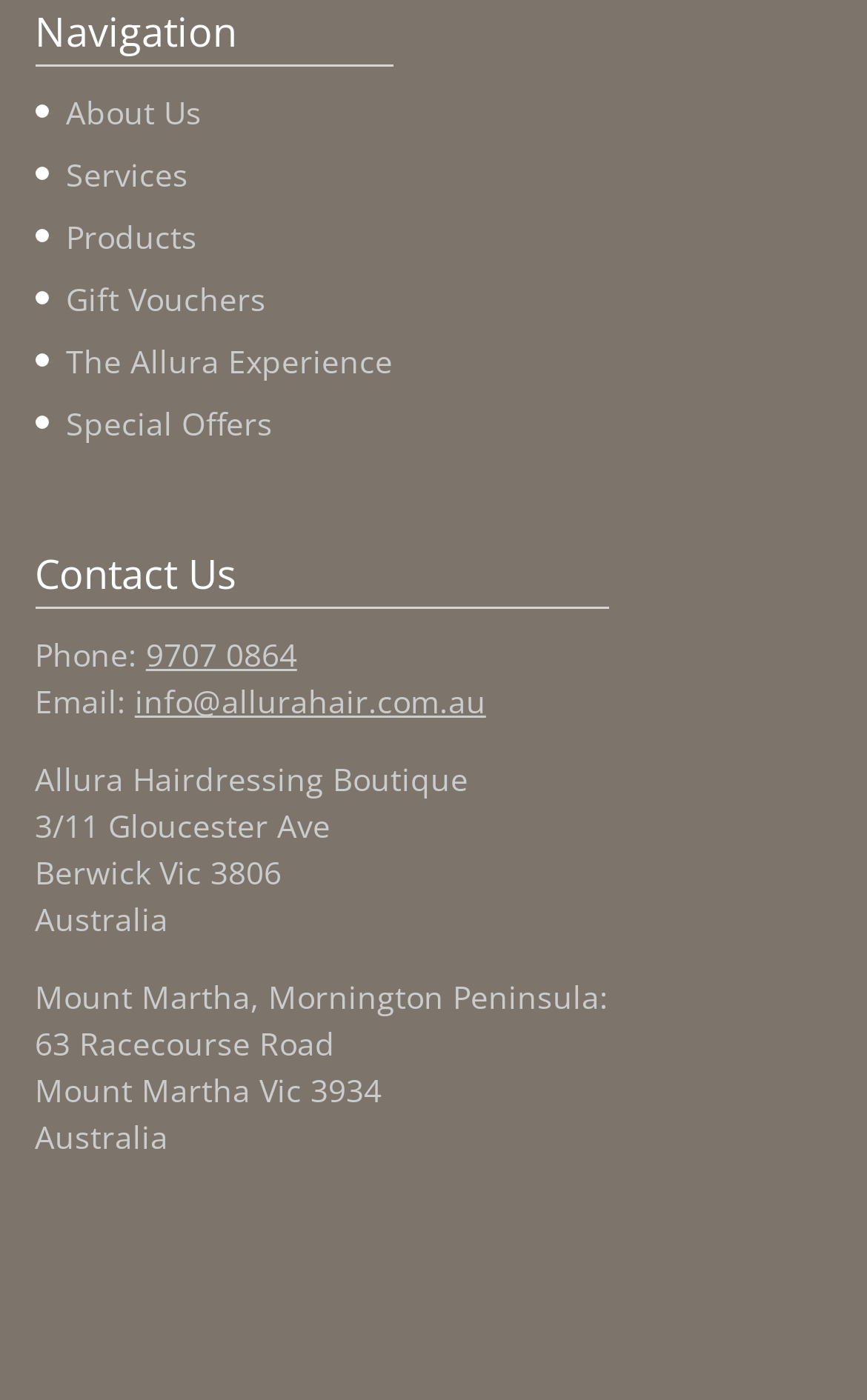Determine the coordinates of the bounding box for the clickable area needed to execute this instruction: "Click on About Us".

[0.076, 0.065, 0.232, 0.095]